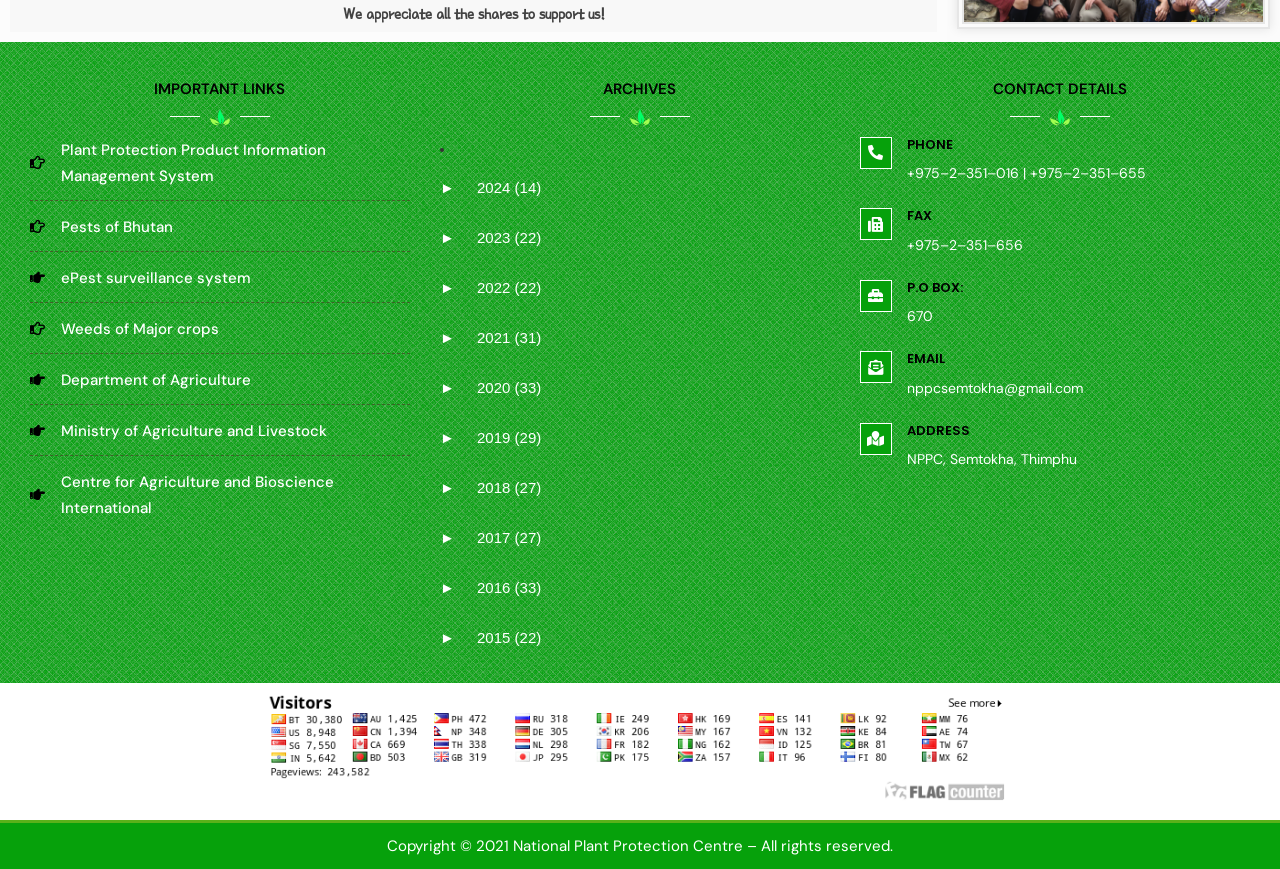What is the first link under the 'IMPORTANT LINKS' heading?
Please use the visual content to give a single word or phrase answer.

Plant Protection Product Information Management System